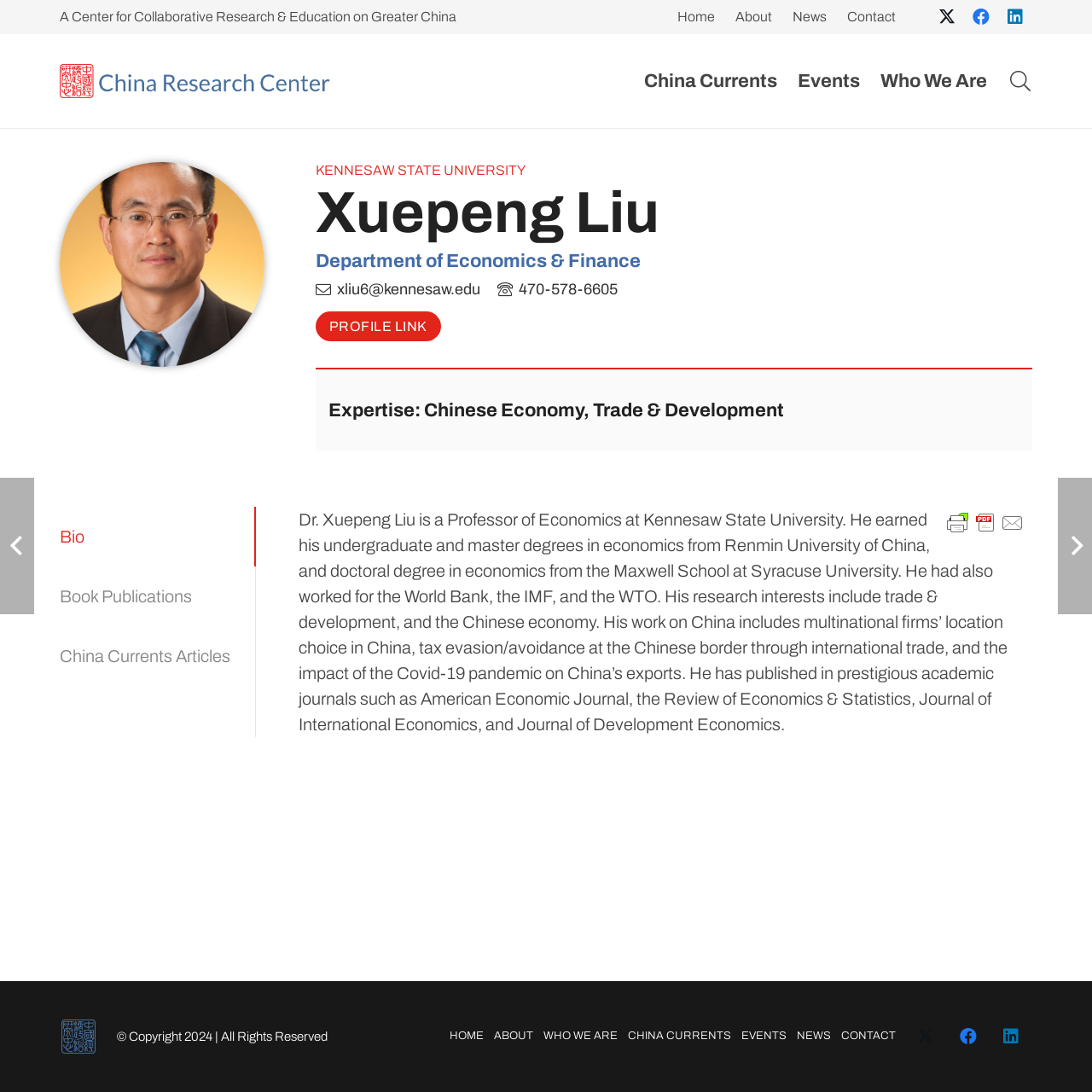What are the social media platforms linked on the webpage?
Refer to the image and provide a concise answer in one word or phrase.

Twitter, Facebook, LinkedIn